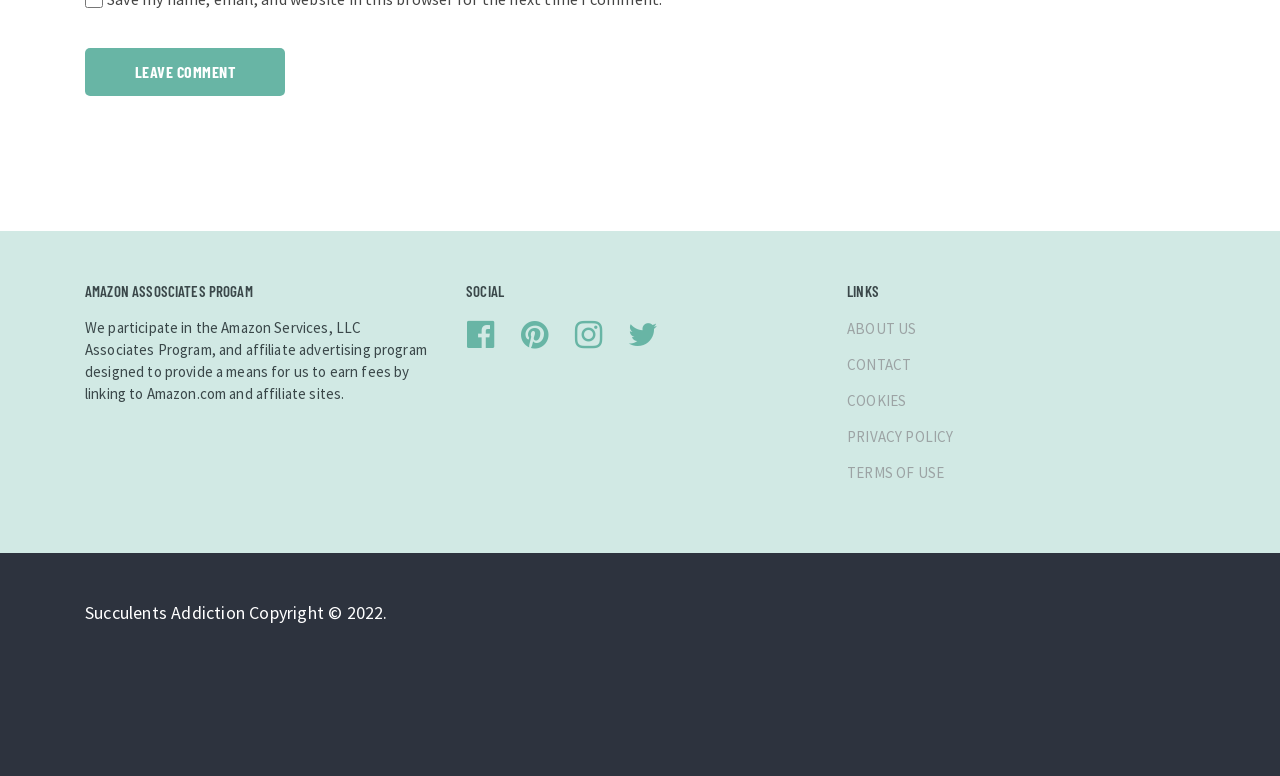Please specify the bounding box coordinates of the region to click in order to perform the following instruction: "Click the 'Leave Comment' button".

[0.066, 0.062, 0.223, 0.124]